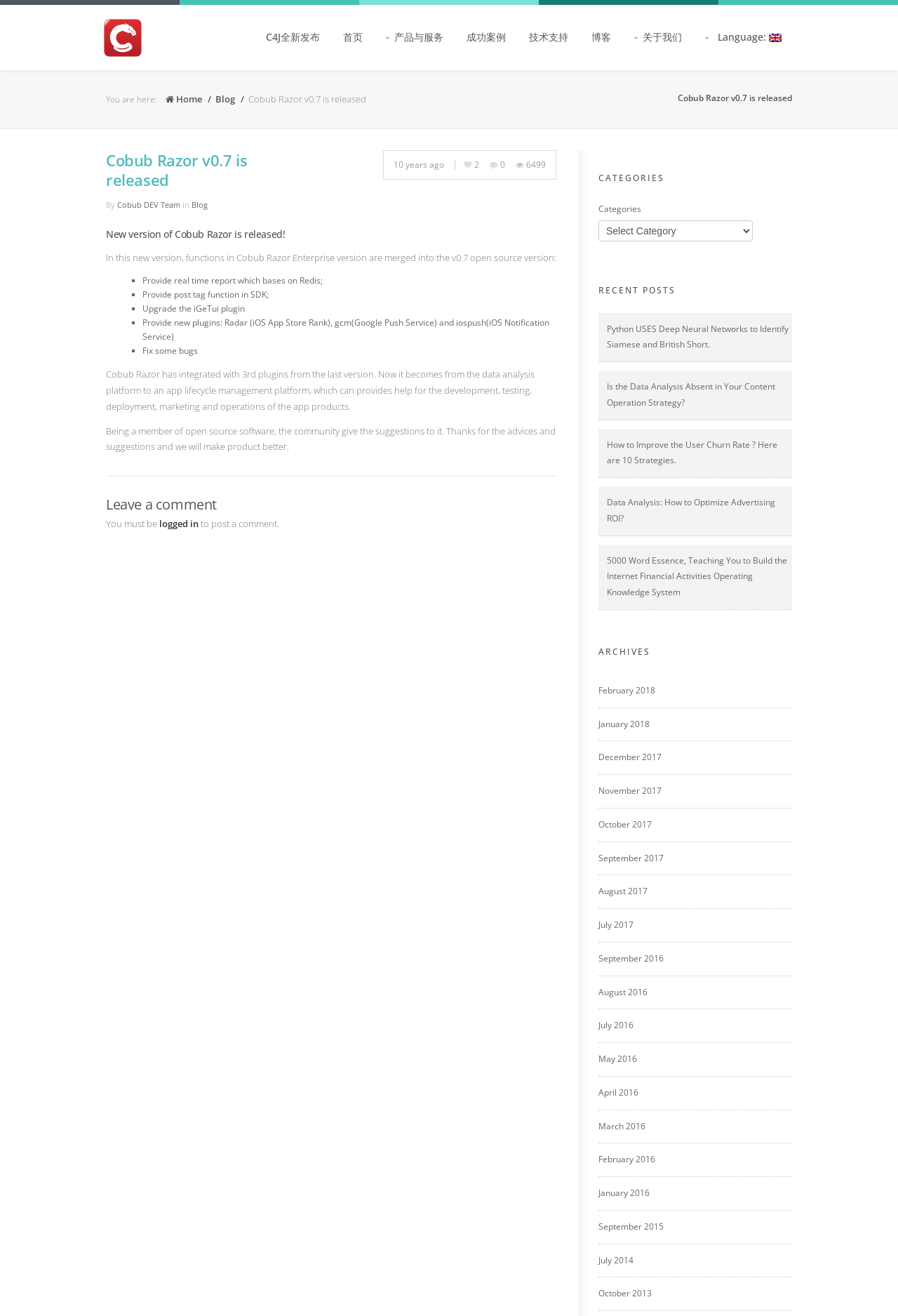What is the function of Radar plugin?
Based on the image, answer the question with a single word or brief phrase.

iOS App Store Rank